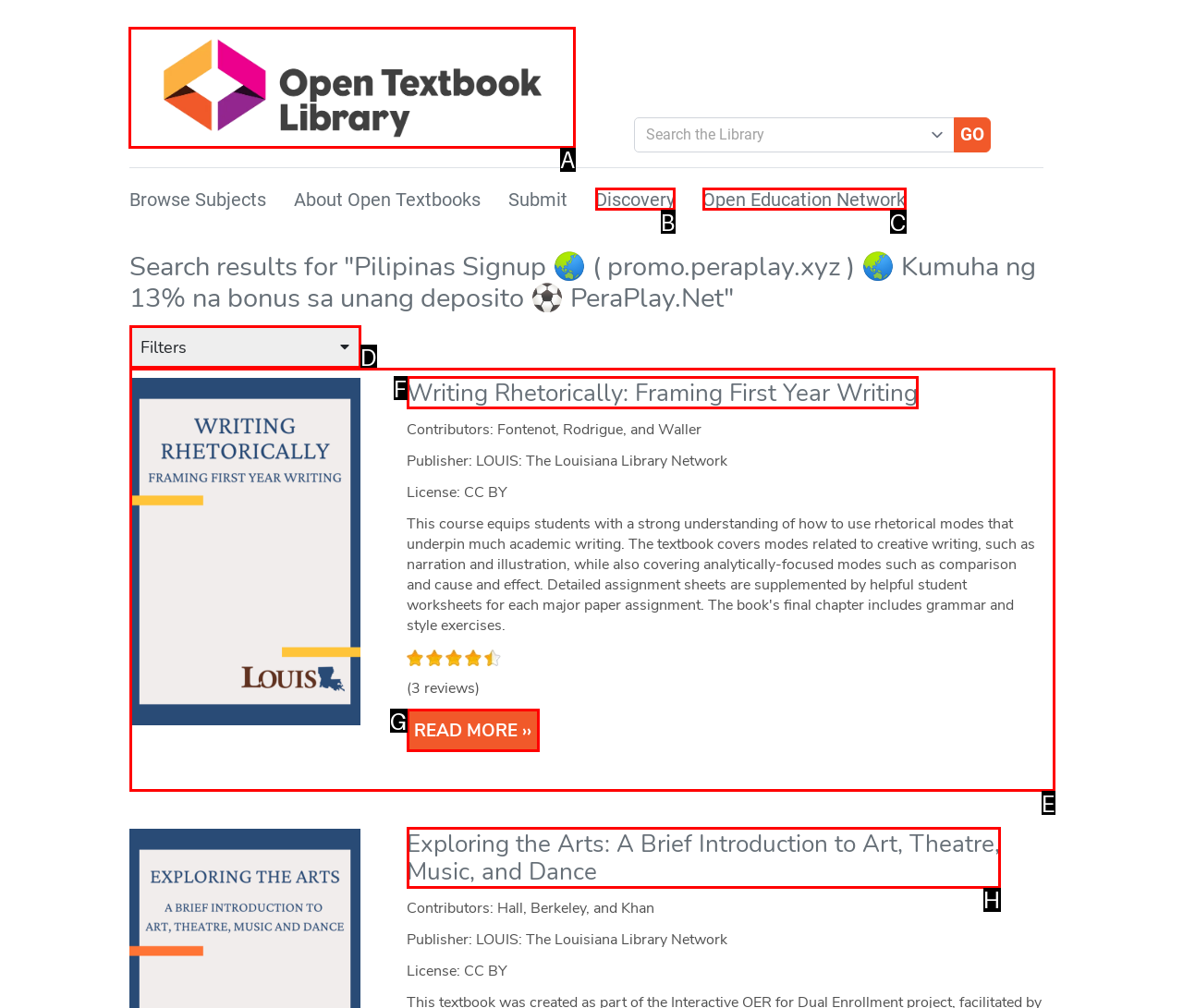Choose the HTML element that should be clicked to accomplish the task: Go to library home. Answer with the letter of the chosen option.

A